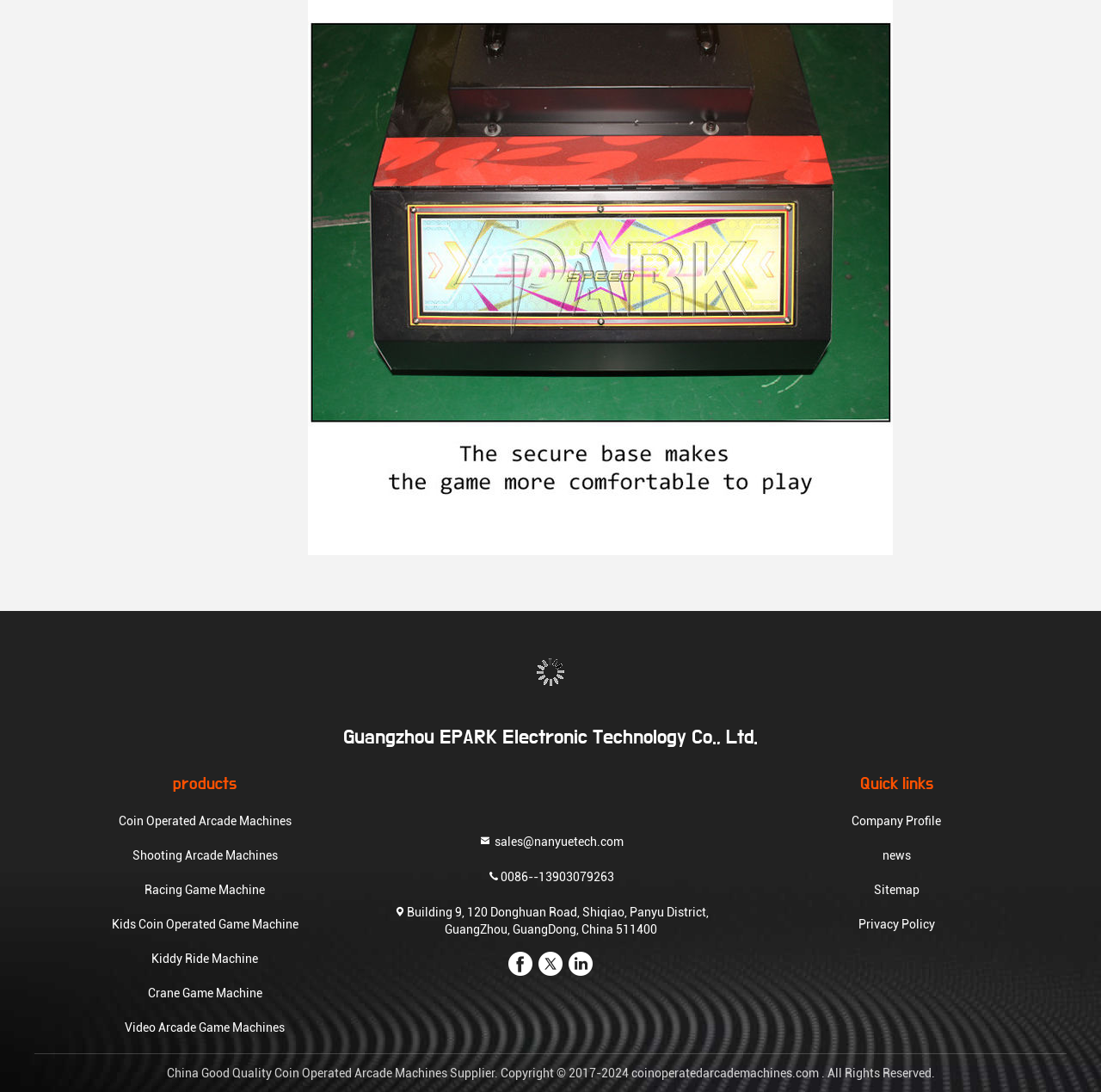What is the company name at the top of the page?
Answer the question with as much detail as you can, using the image as a reference.

The company name is located at the top of the page, with a link and an image. The OCR text of the image and the link text both indicate that the company name is Guangzhou EPARK Electronic Technology Co., Ltd.